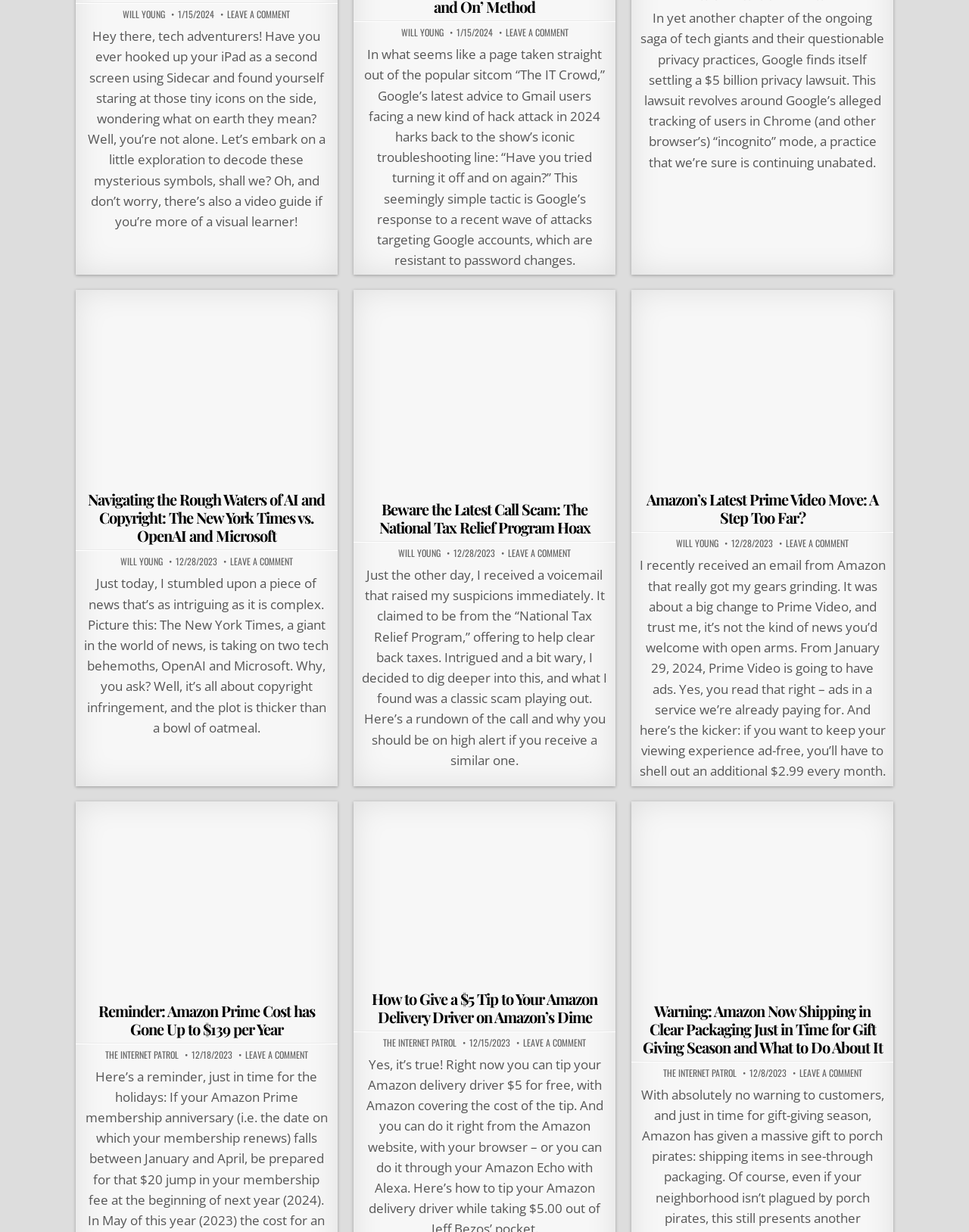Determine the bounding box coordinates for the area you should click to complete the following instruction: "Click on 'CONTINUE READING'".

[0.169, 0.063, 0.257, 0.082]